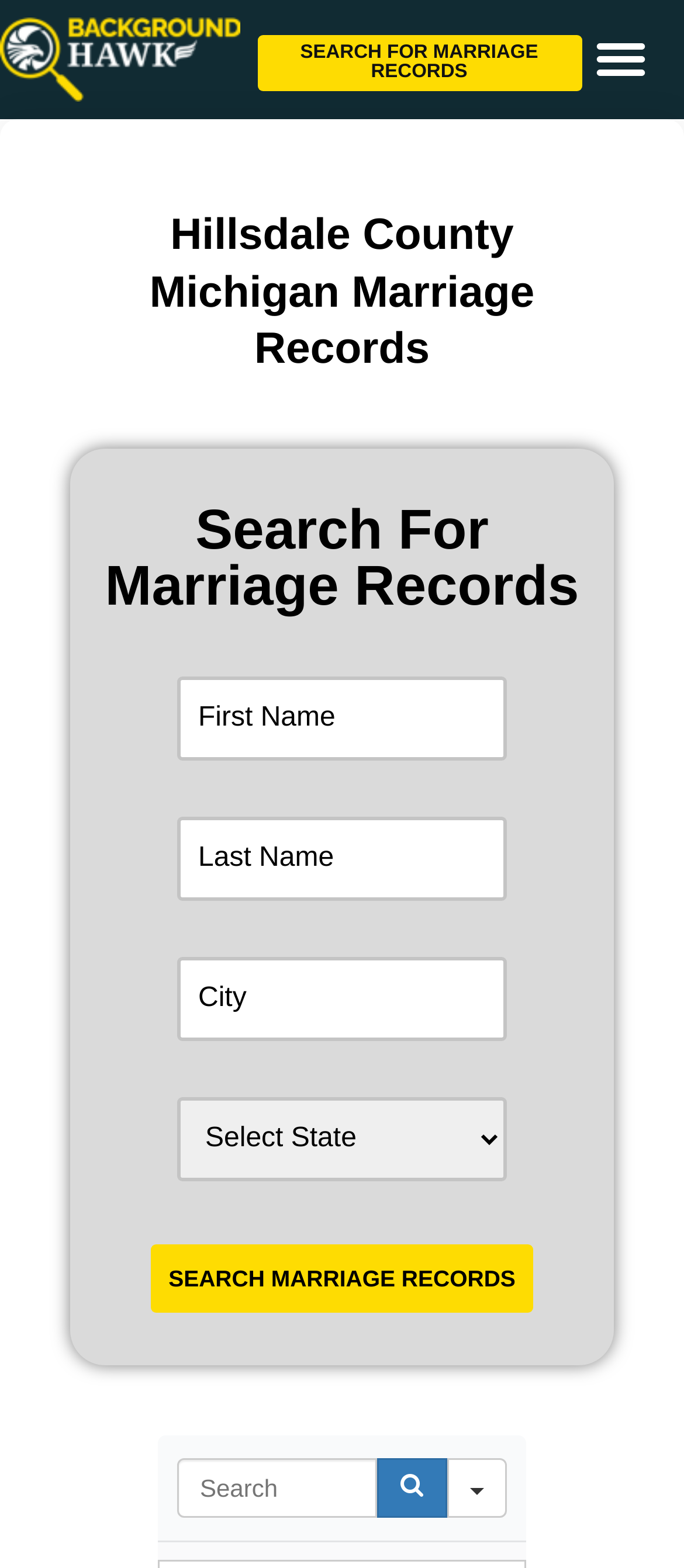Examine the image carefully and respond to the question with a detailed answer: 
How many buttons are available for searching?

There are three buttons available for searching: 'SEARCH FOR MARRIAGE RECORDS', 'search marriage records', and 'Search'. These buttons allow users to initiate a search for marriage records.